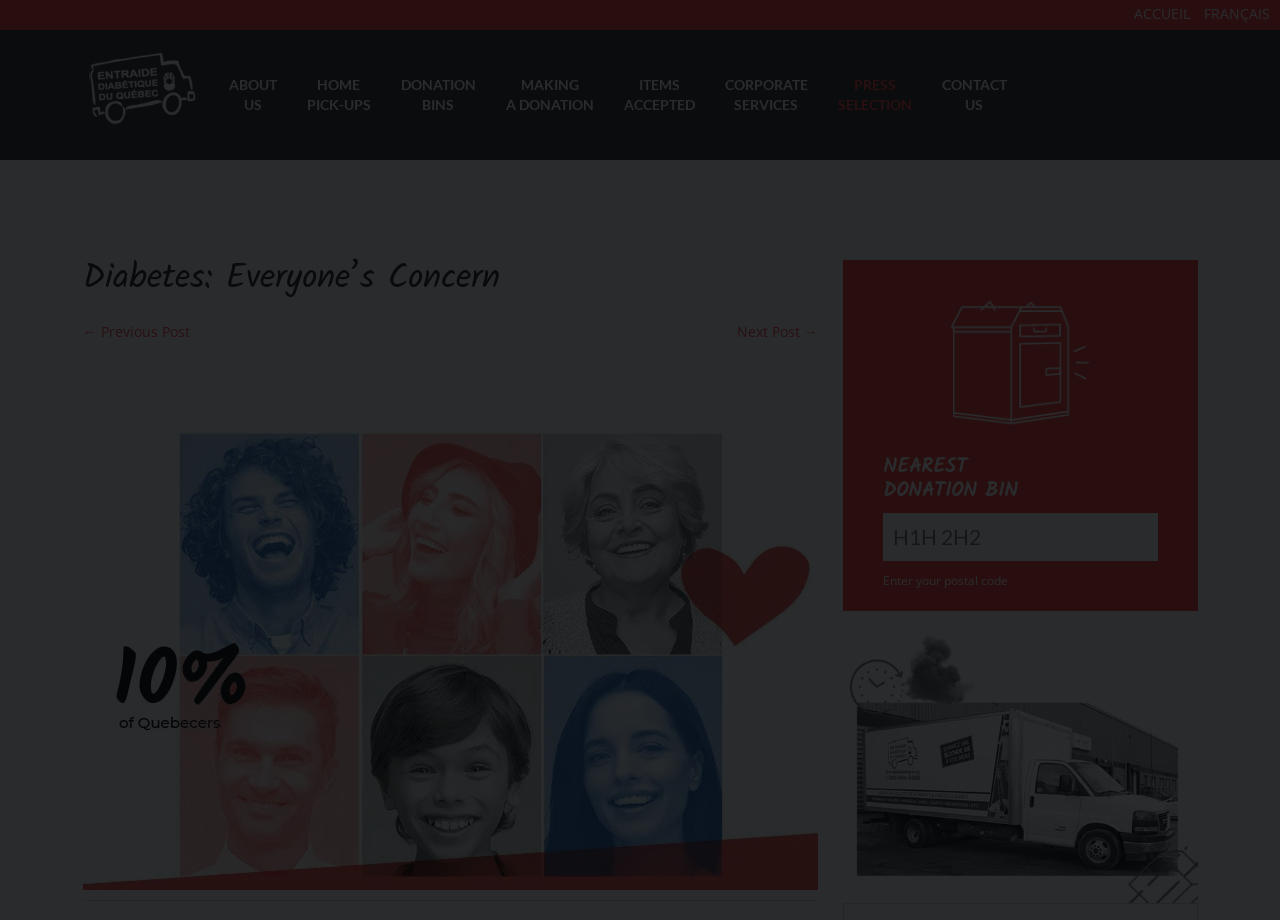Please answer the following query using a single word or phrase: 
What is the image below the 'NEAREST DONATION BIN' heading?

Truck Diabétique